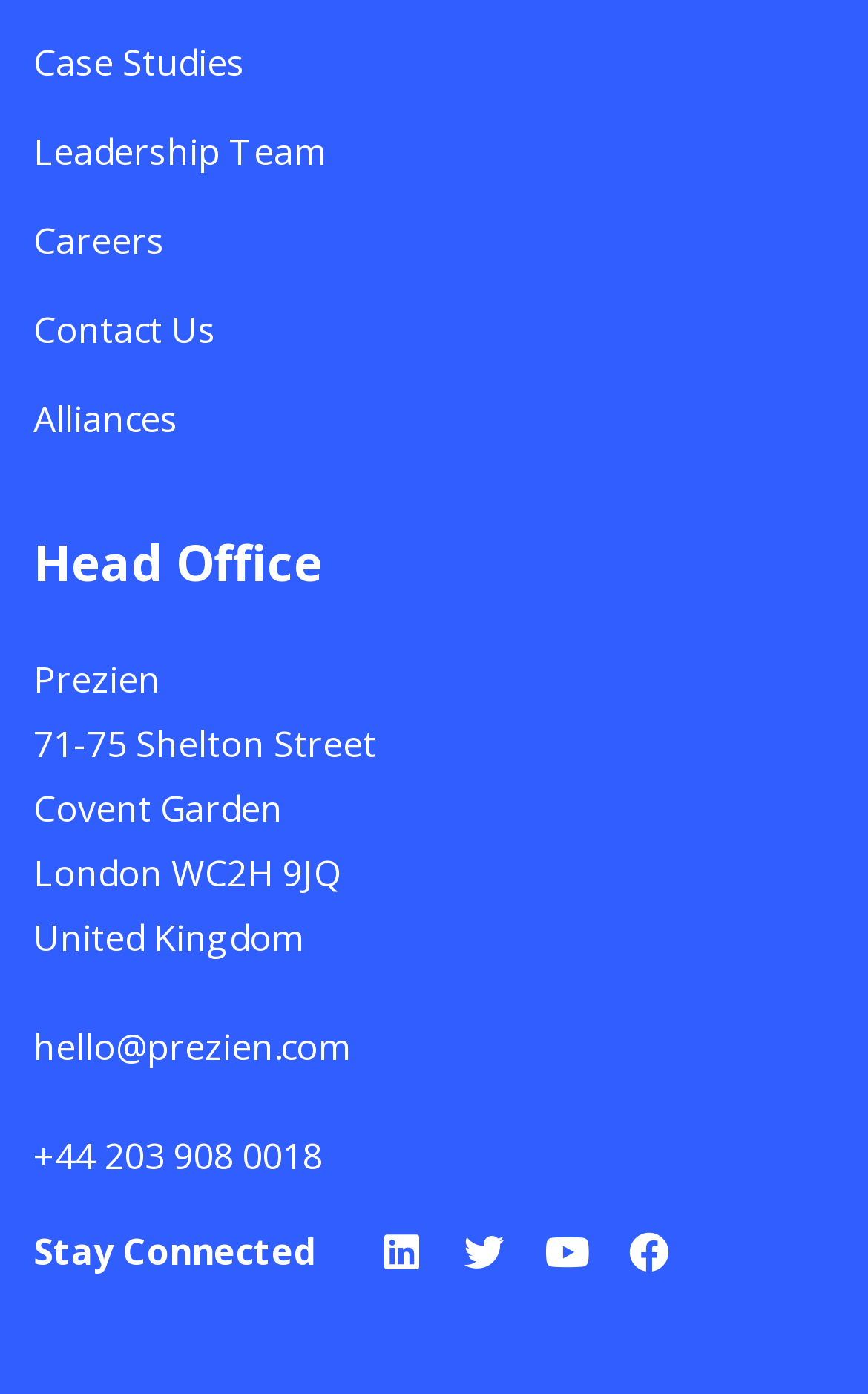Specify the bounding box coordinates of the area to click in order to execute this command: 'Call the office'. The coordinates should consist of four float numbers ranging from 0 to 1, and should be formatted as [left, top, right, bottom].

[0.038, 0.806, 0.962, 0.852]